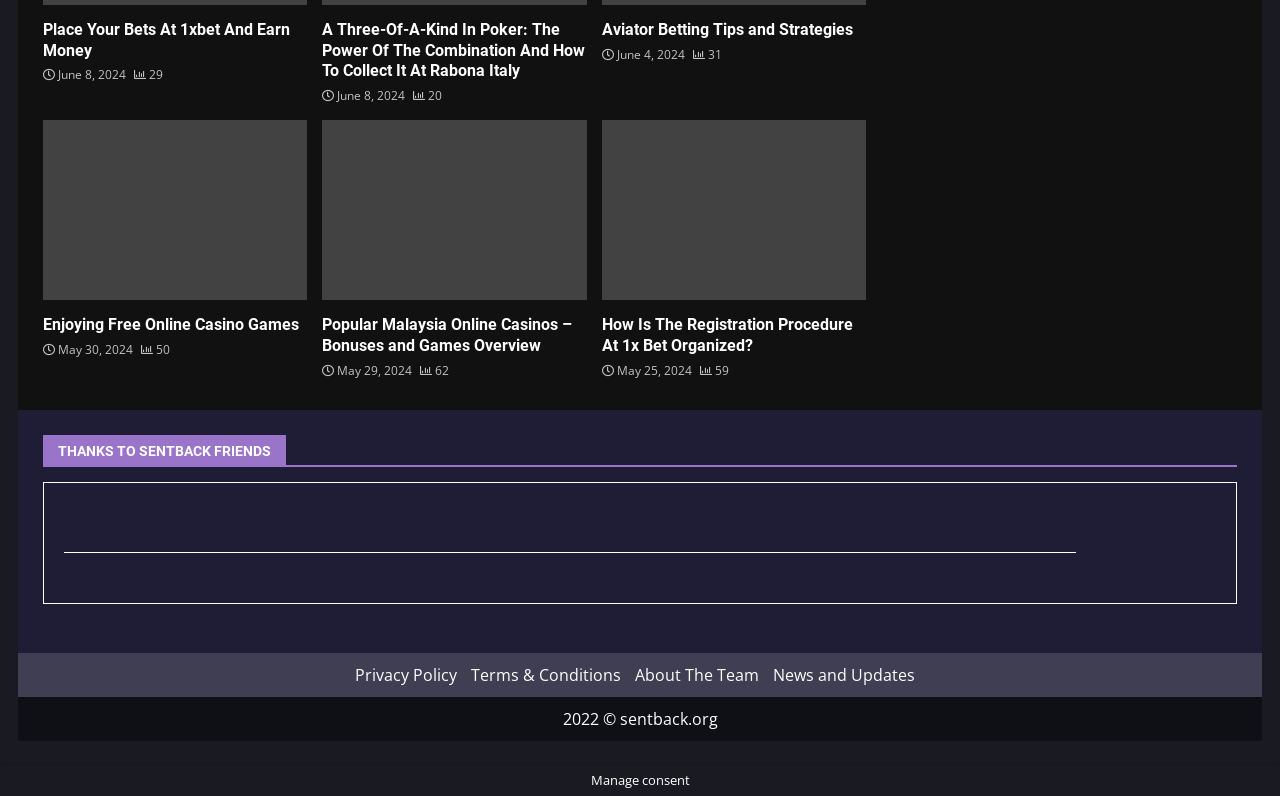Answer with a single word or phrase: 
How many minutes does it take to read the article 'Enjoying Free Online Casino Games'?

4 min